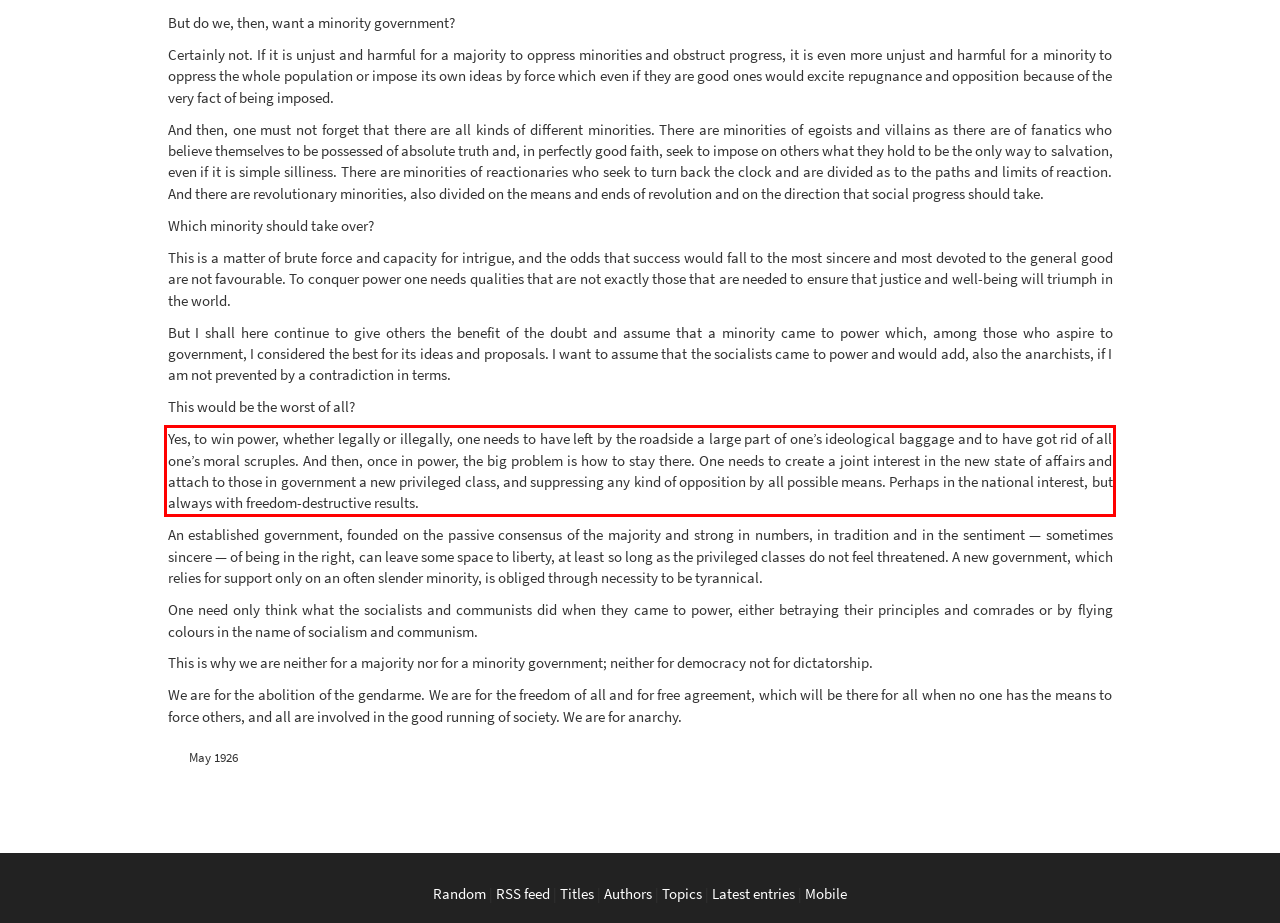You are provided with a screenshot of a webpage that includes a red bounding box. Extract and generate the text content found within the red bounding box.

Yes, to win power, whether legally or illegally, one needs to have left by the roadside a large part of one’s ideological baggage and to have got rid of all one’s moral scruples. And then, once in power, the big problem is how to stay there. One needs to create a joint interest in the new state of affairs and attach to those in government a new privileged class, and suppressing any kind of opposition by all possible means. Perhaps in the national interest, but always with freedom-destructive results.